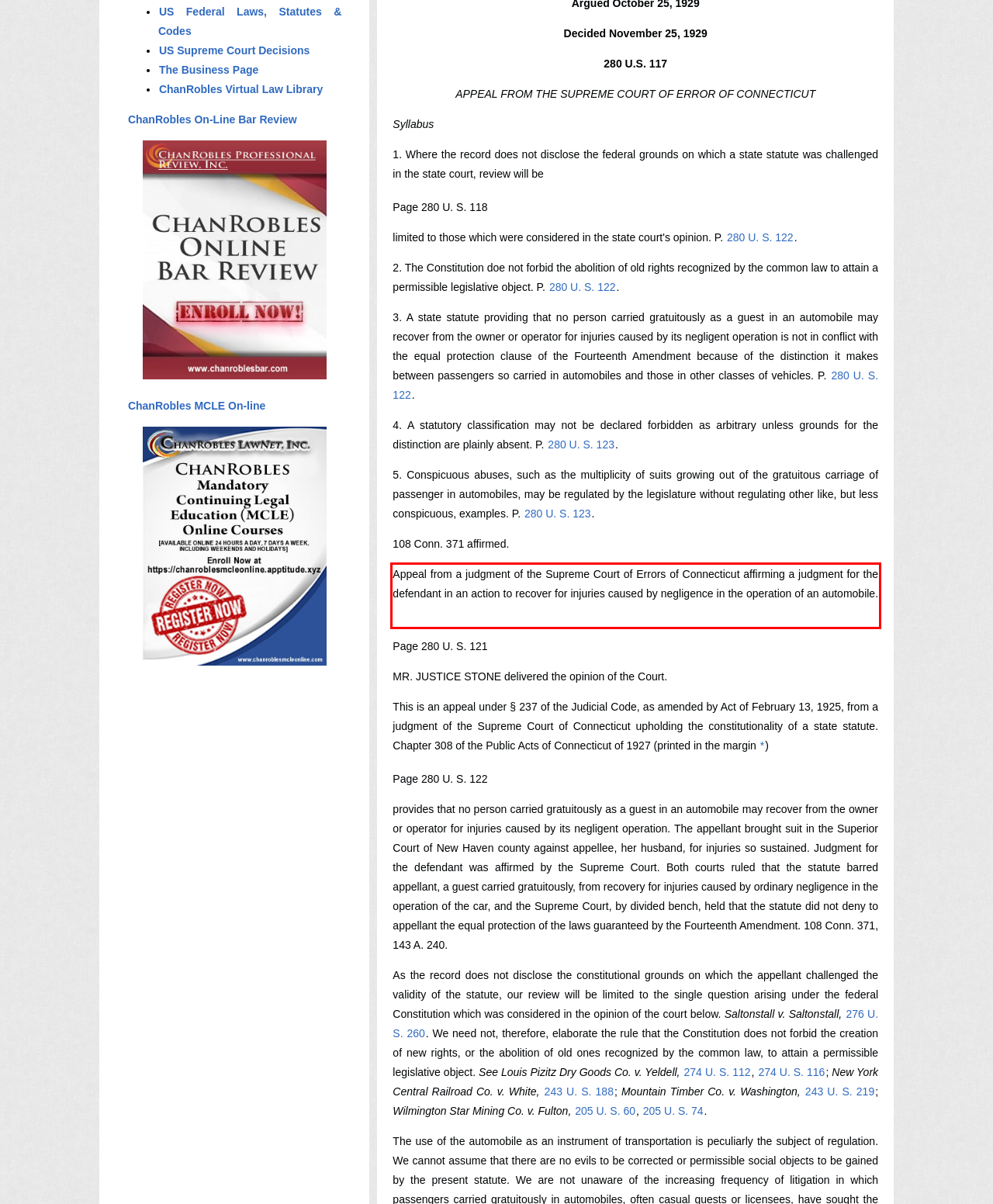Locate the red bounding box in the provided webpage screenshot and use OCR to determine the text content inside it.

Appeal from a judgment of the Supreme Court of Errors of Connecticut affirming a judgment for the defendant in an action to recover for injuries caused by negligence in the operation of an automobile. chanrobles.com-red